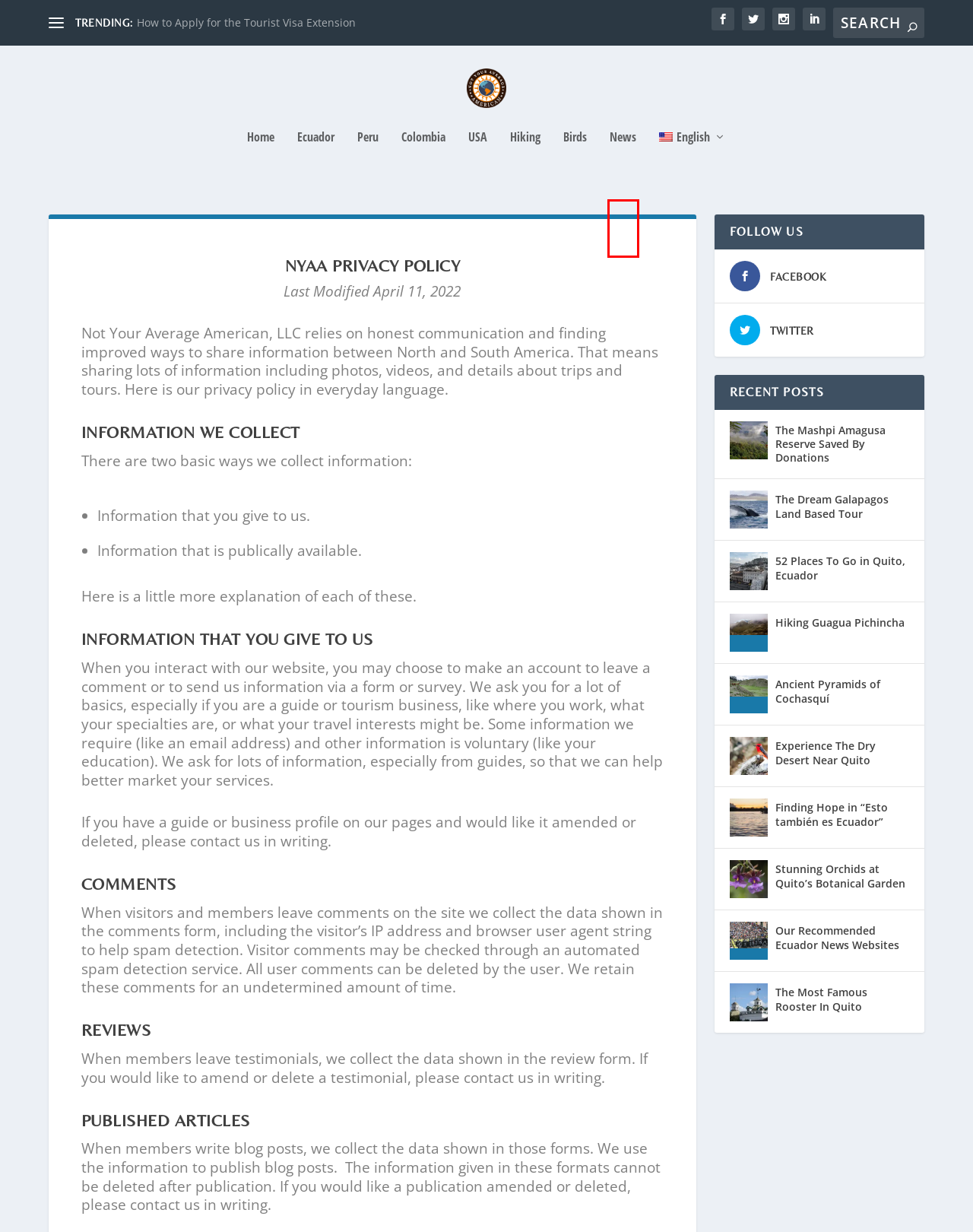You have a screenshot of a webpage with a red bounding box around a UI element. Determine which webpage description best matches the new webpage that results from clicking the element in the bounding box. Here are the candidates:
A. Hiking | Not Your Average American
B. How to Apply for the Tourist Visa Extension | Not Your Average American
C. Contact Us | Not Your Average American
D. Mashpi Amagusa Reserve Saved by Conserva Aves and Other Donors
E. News | Not Your Average American
F. The Dream Galapagos Land Based Tour | Not Your Average American
G. Política de Protección de Datos | Not Your Average American
H. USA | Not Your Average American

E